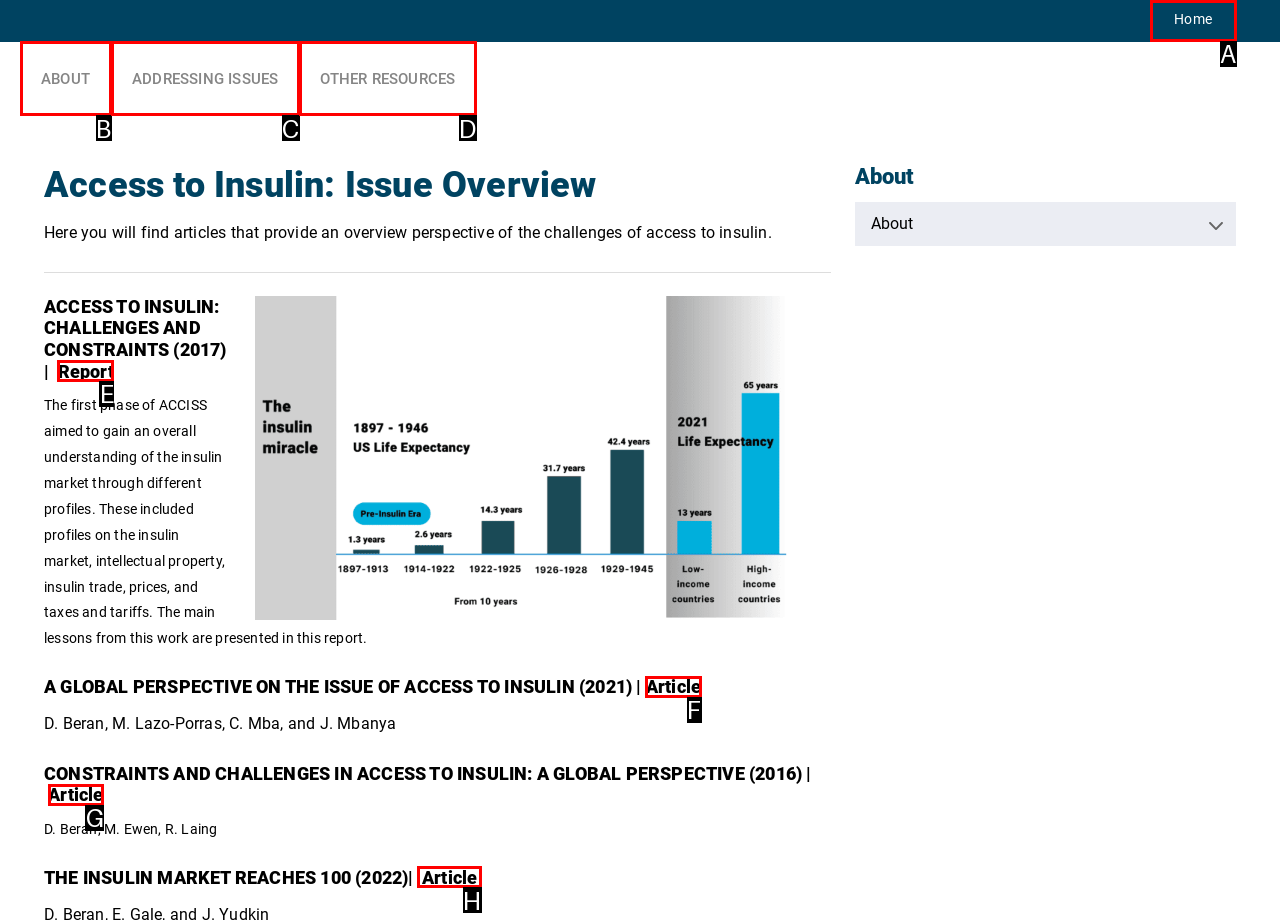Select the UI element that should be clicked to execute the following task: learn about the insulin market reaches 100
Provide the letter of the correct choice from the given options.

H